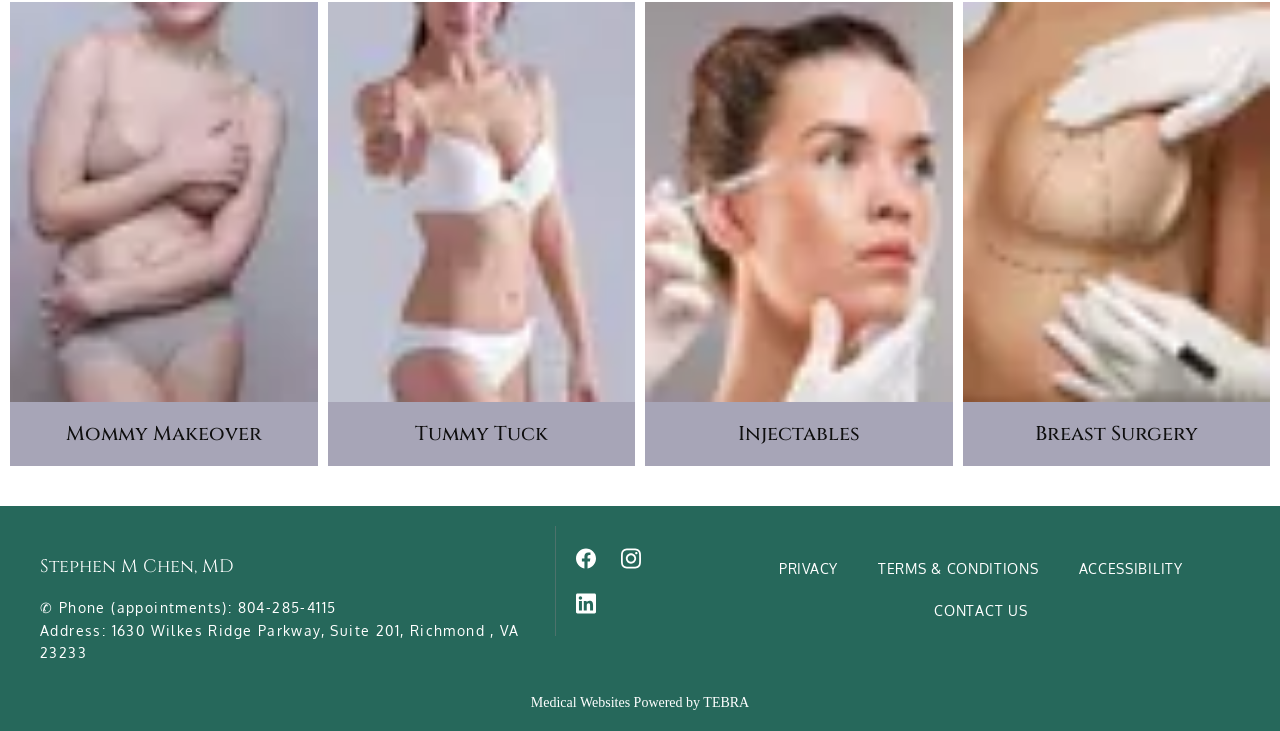Provide the bounding box coordinates for the UI element that is described as: "Accessibility".

[0.843, 0.766, 0.924, 0.789]